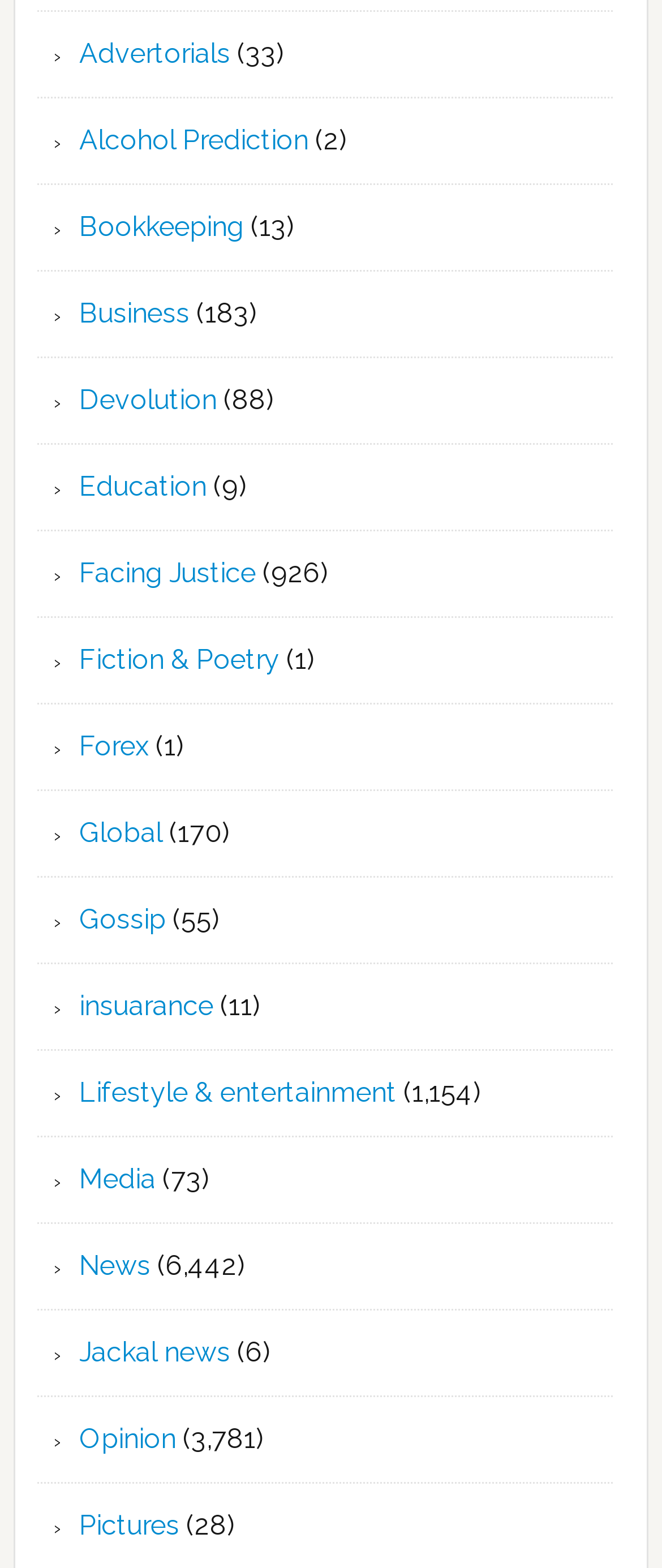Determine the bounding box coordinates of the section to be clicked to follow the instruction: "Check out the News section". The coordinates should be given as four float numbers between 0 and 1, formatted as [left, top, right, bottom].

[0.12, 0.797, 0.228, 0.818]